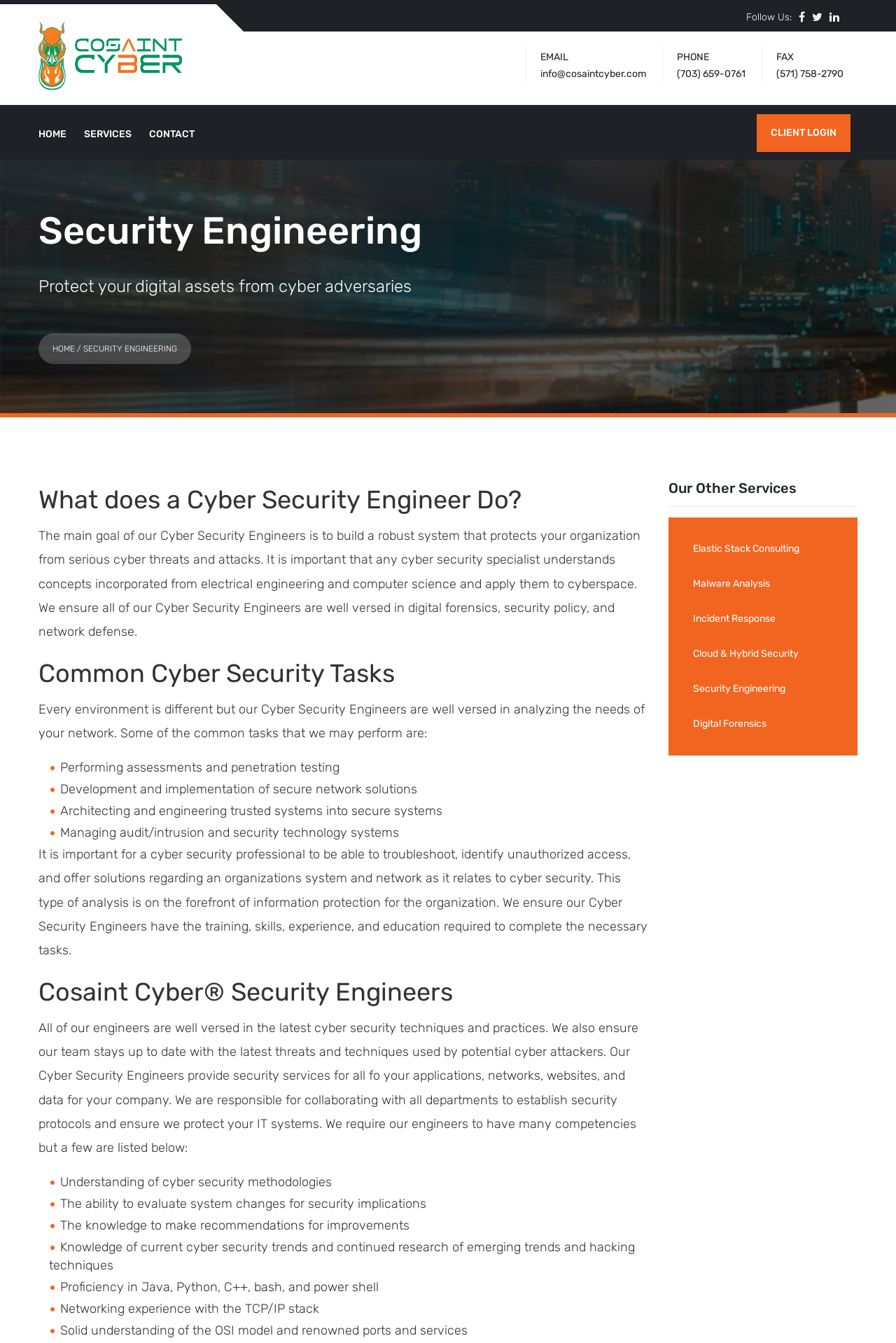What is the first service mentioned in the 'Our Other Services' section?
Give a single word or phrase answer based on the content of the image.

Elastic Stack Consulting